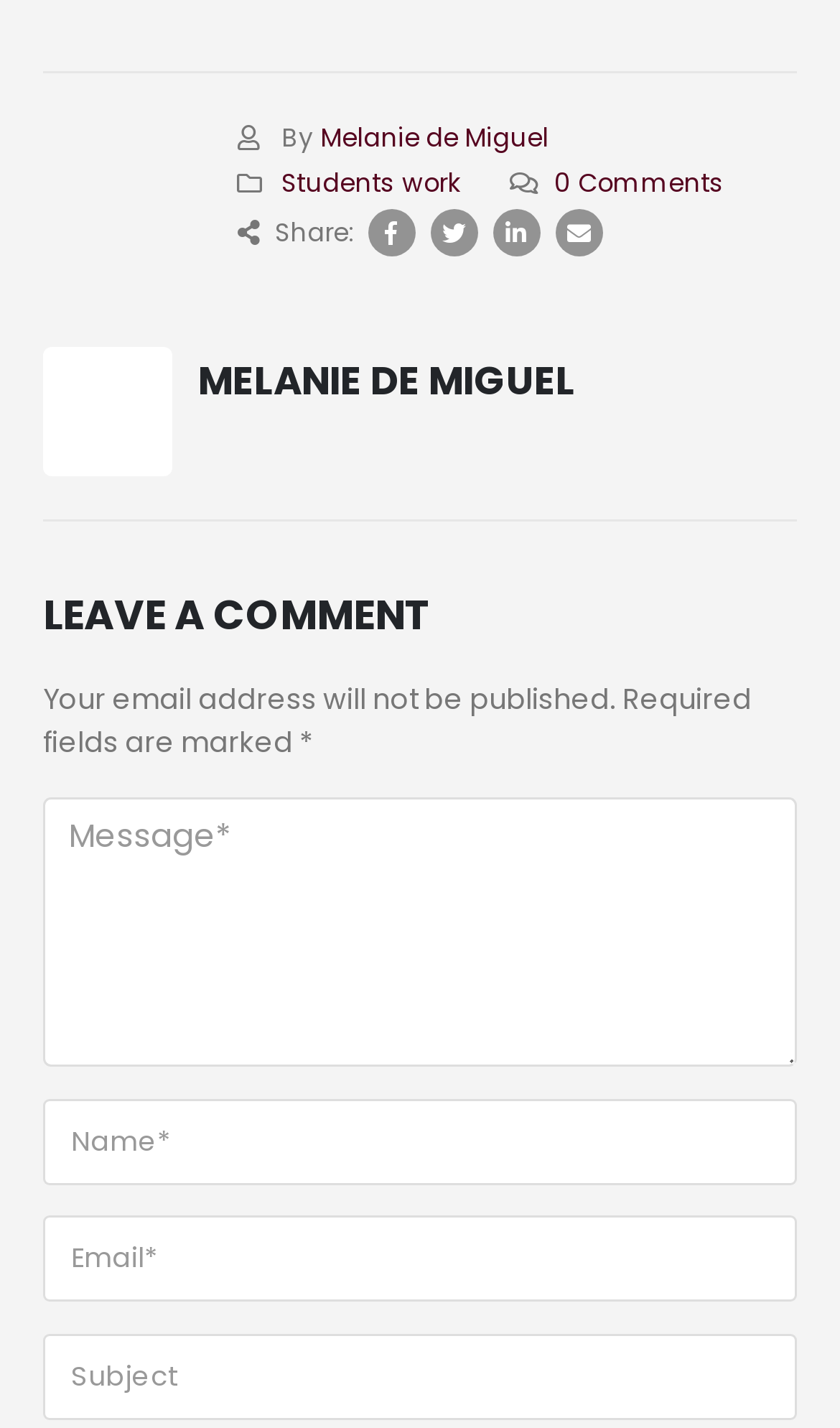Find the coordinates for the bounding box of the element with this description: "name="author" placeholder="Name*"".

[0.051, 0.769, 0.949, 0.829]